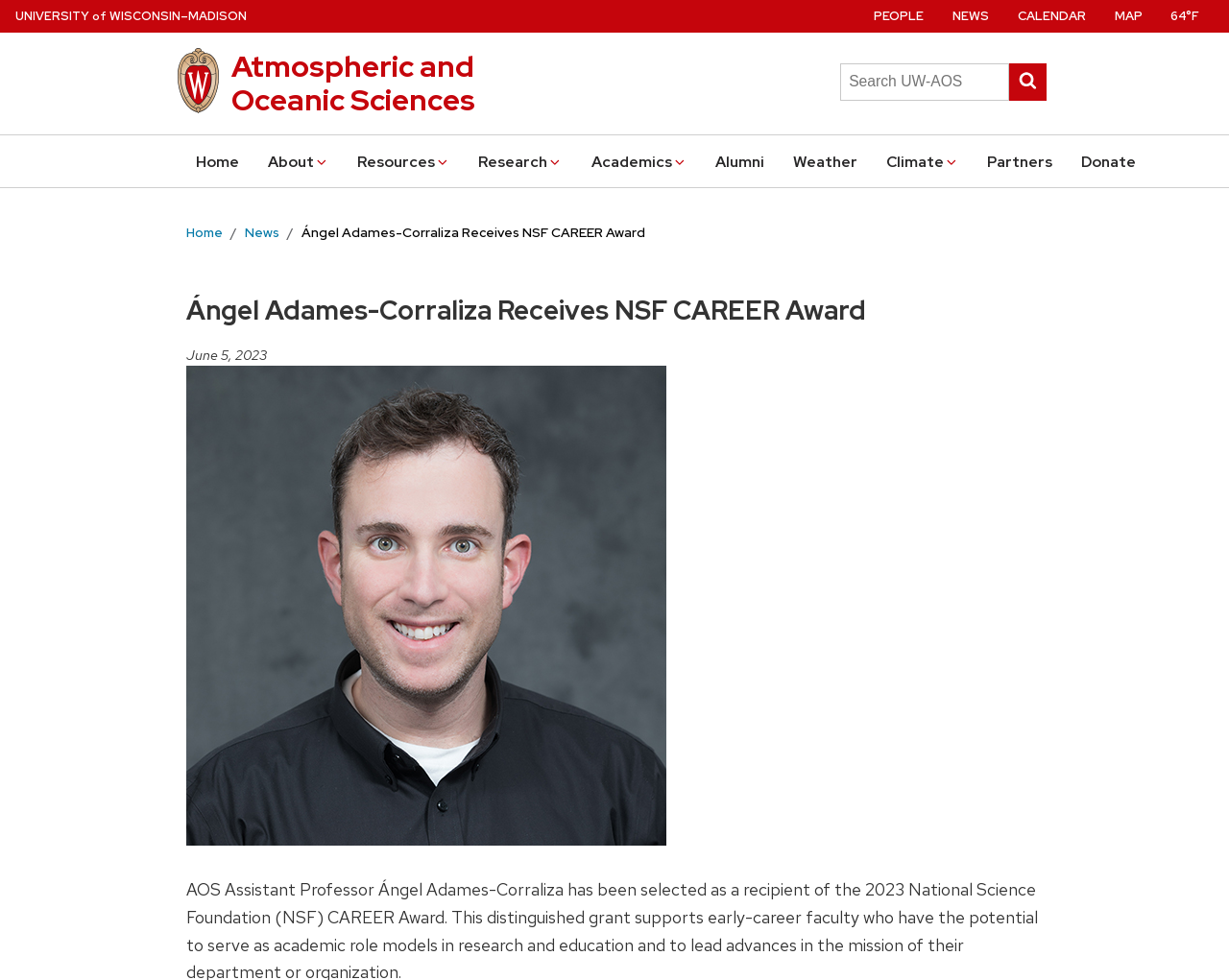Locate the bounding box coordinates of the clickable area to execute the instruction: "Search this site". Provide the coordinates as four float numbers between 0 and 1, represented as [left, top, right, bottom].

[0.684, 0.064, 0.855, 0.103]